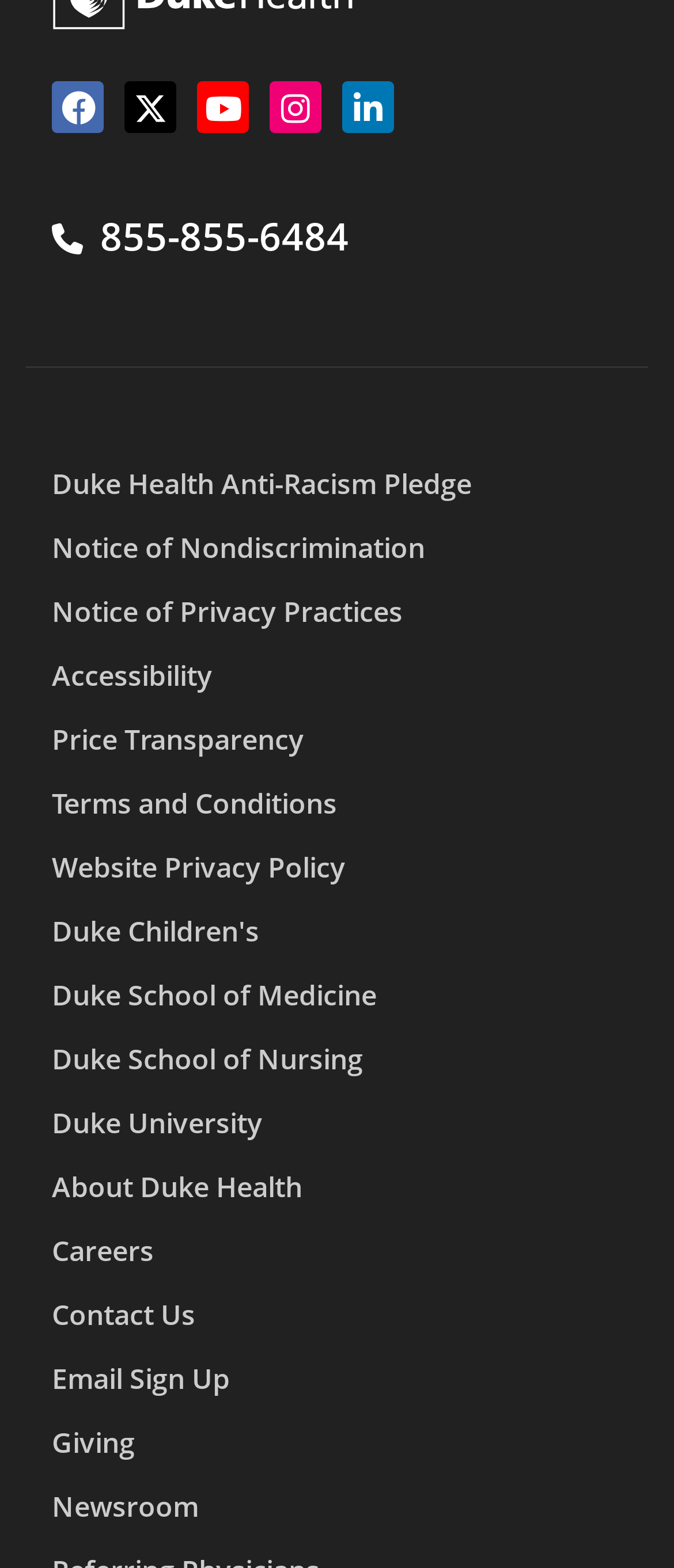Identify the bounding box coordinates for the region to click in order to carry out this instruction: "explore Duke University". Provide the coordinates using four float numbers between 0 and 1, formatted as [left, top, right, bottom].

[0.077, 0.704, 0.39, 0.729]